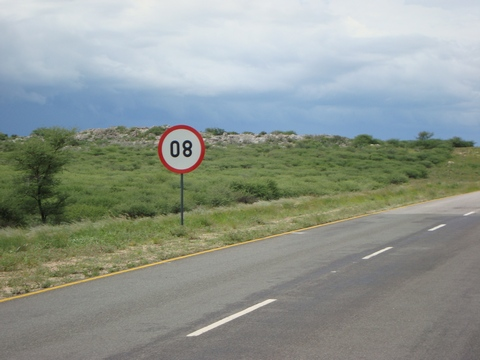Give an elaborate caption for the image.

The image captures a serene roadside scene in Namibia, displaying a prominent '08' speed limit sign against a backdrop of lush greenery. A wide, well-maintained road stretches into the distance, flanked by low-lying shrubs and a distant rocky outcrop. The sky overhead features dynamic cloud formations, hinting at potential rain, which adds a sense of drama to the landscape. This setting reflects the unique rural charm of Namibia, where vast open spaces meet the gentle intrusion of human infrastructure.